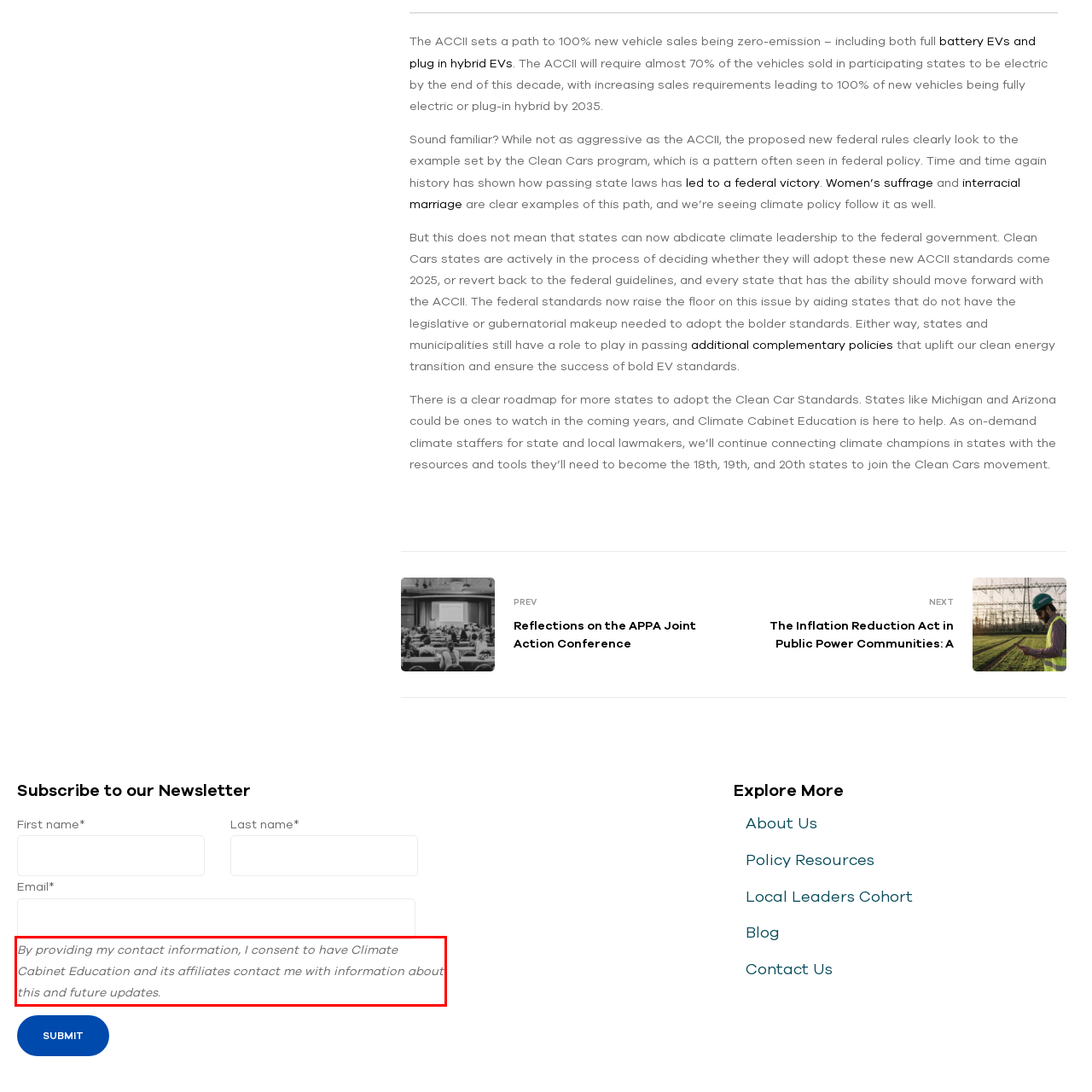There is a screenshot of a webpage with a red bounding box around a UI element. Please use OCR to extract the text within the red bounding box.

By providing my contact information, I consent to have Climate Cabinet Education and its affiliates contact me with information about this and future updates.